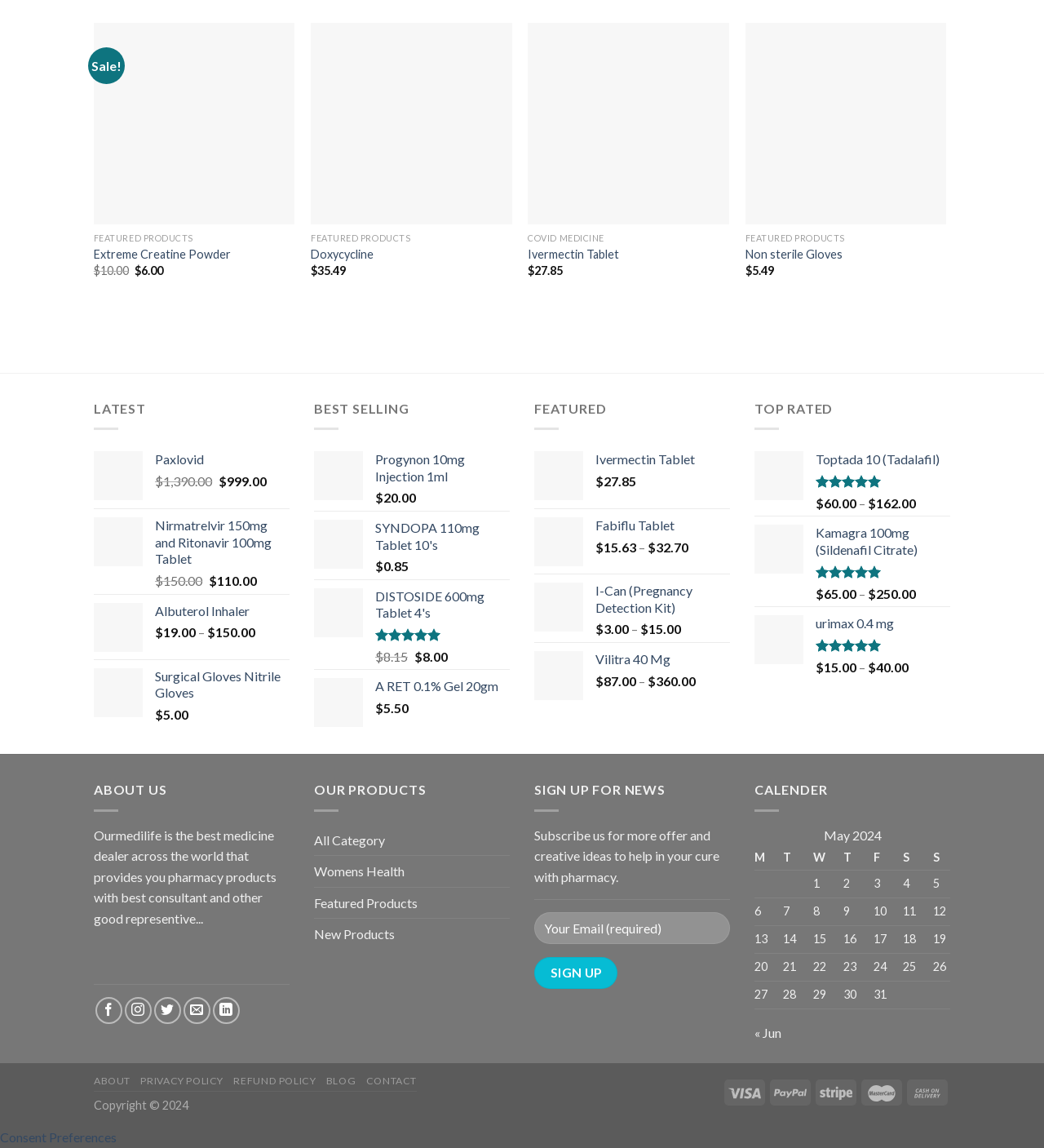Locate the bounding box coordinates of the clickable region necessary to complete the following instruction: "Add 'Extreme Creatine Powder' to Wishlist". Provide the coordinates in the format of four float numbers between 0 and 1, i.e., [left, top, right, bottom].

[0.236, 0.055, 0.271, 0.076]